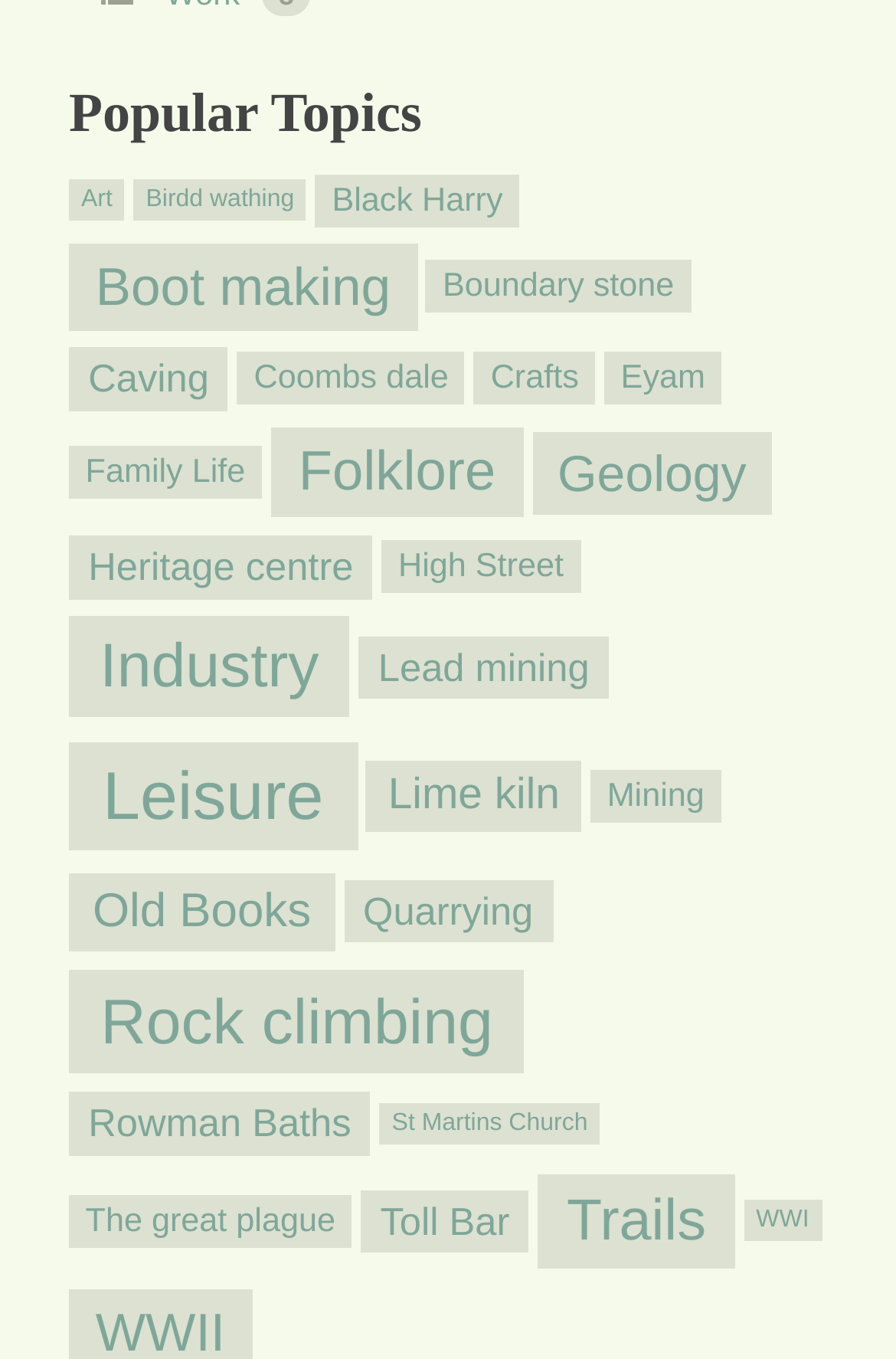Determine the bounding box coordinates for the area that should be clicked to carry out the following instruction: "Discover Folklore".

[0.302, 0.315, 0.584, 0.381]